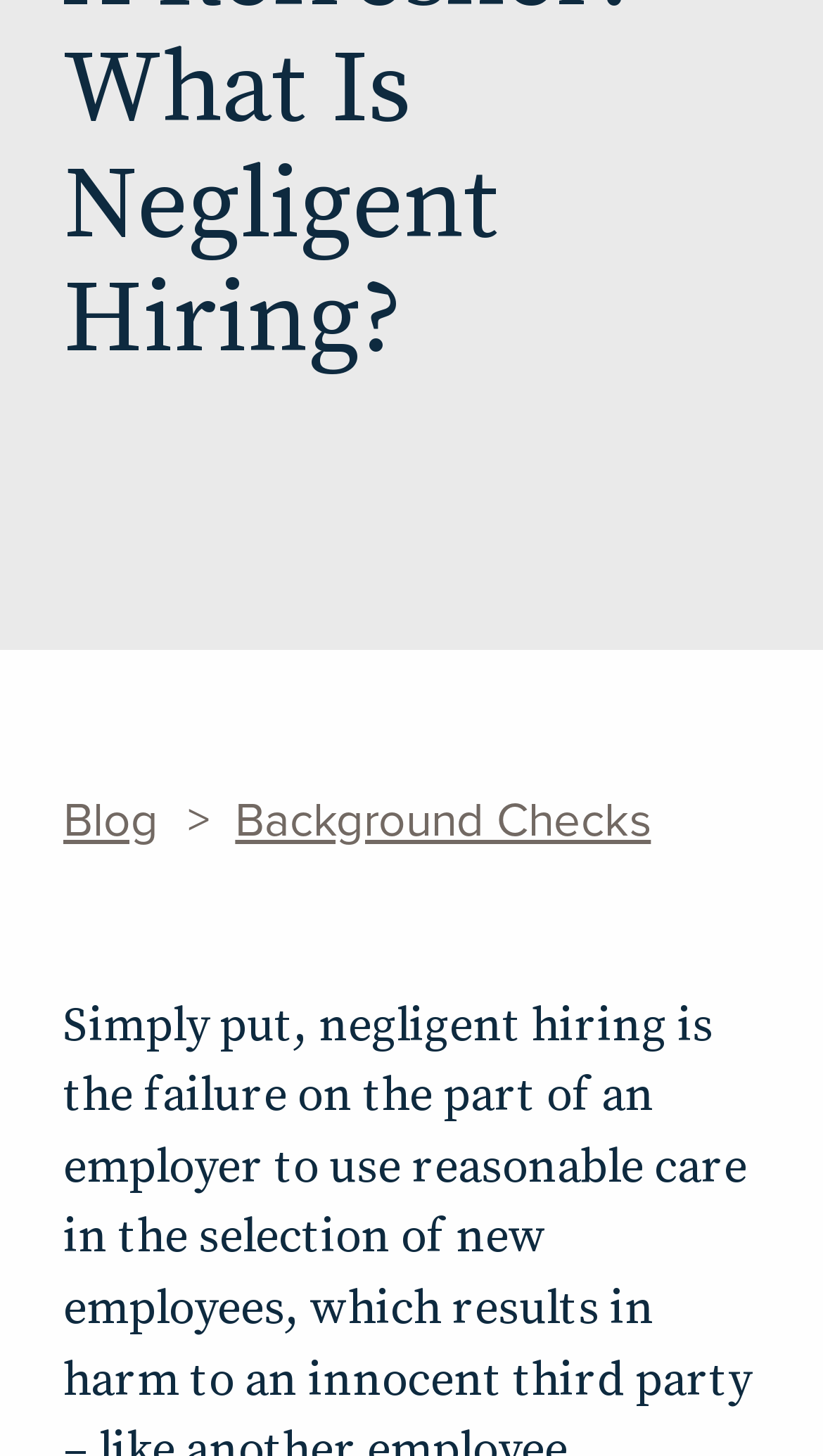Identify the bounding box coordinates for the UI element described as follows: Uncategorized. Use the format (top-left x, top-left y, bottom-right x, bottom-right y) and ensure all values are floating point numbers between 0 and 1.

None